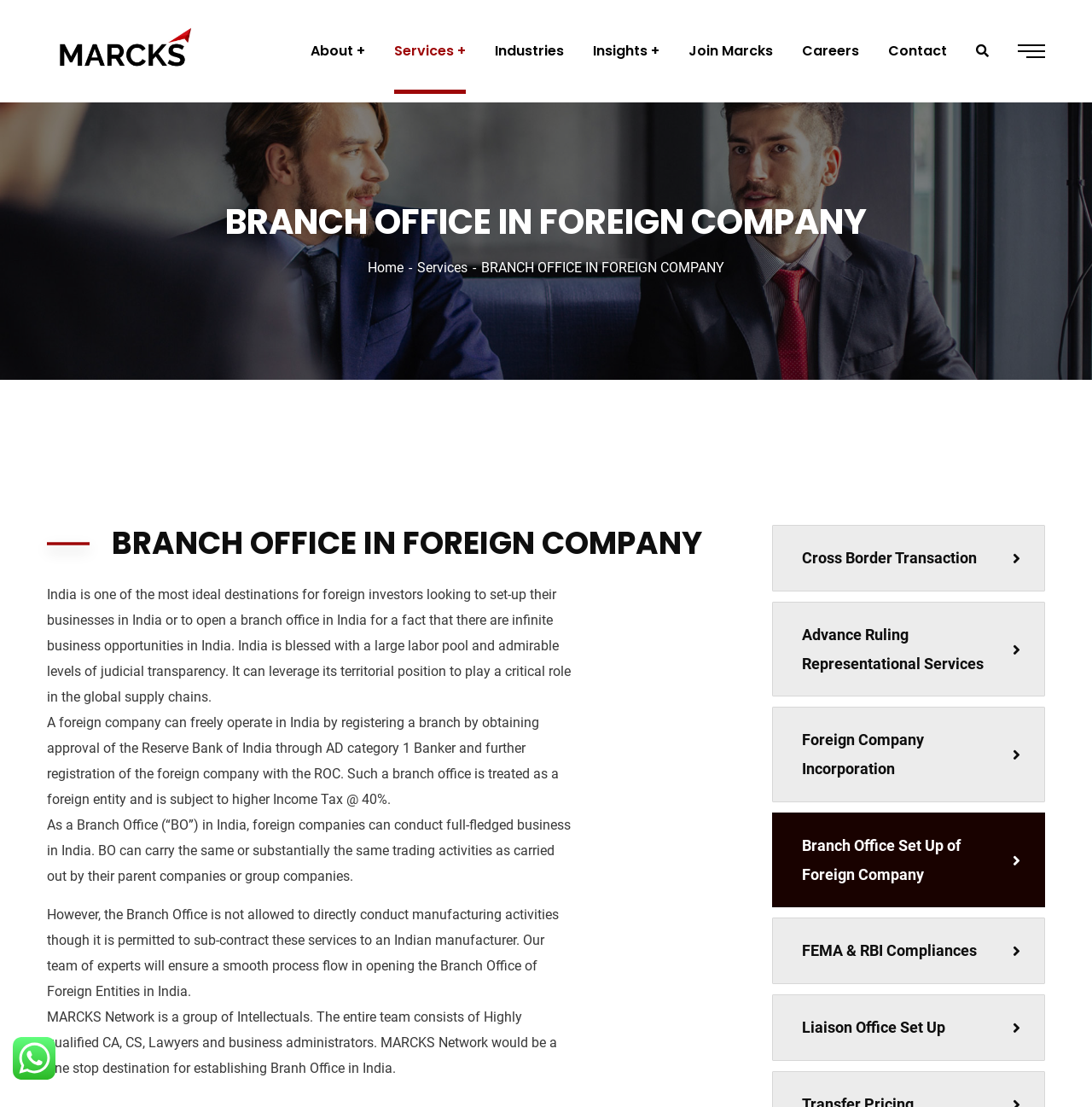Determine the bounding box coordinates of the section I need to click to execute the following instruction: "Click on the 'Branch Office Set Up of Foreign Company' link". Provide the coordinates as four float numbers between 0 and 1, i.e., [left, top, right, bottom].

[0.707, 0.734, 0.957, 0.82]